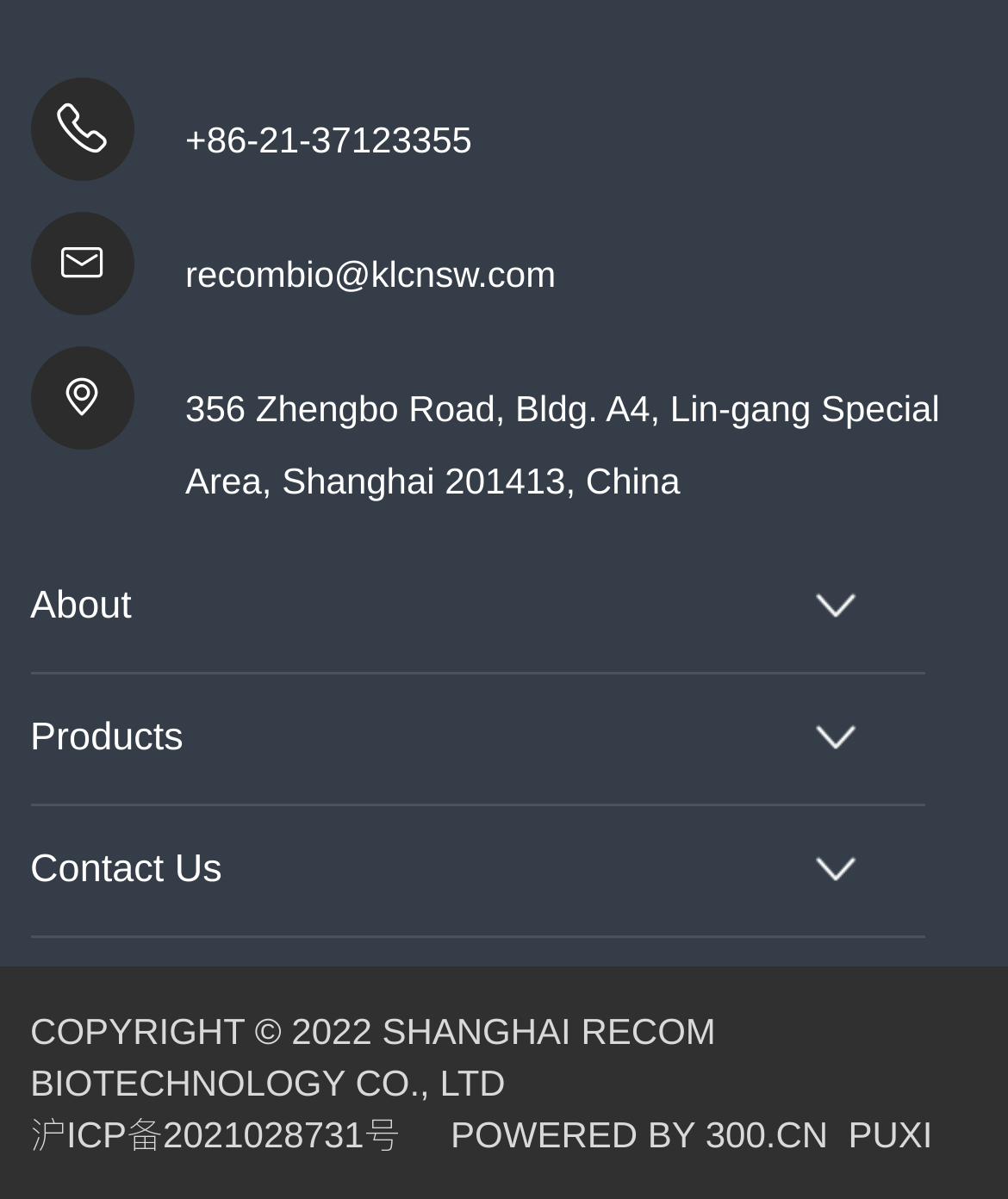Determine the bounding box coordinates of the section I need to click to execute the following instruction: "Send an email to the company". Provide the coordinates as four float numbers between 0 and 1, i.e., [left, top, right, bottom].

[0.184, 0.21, 0.551, 0.245]